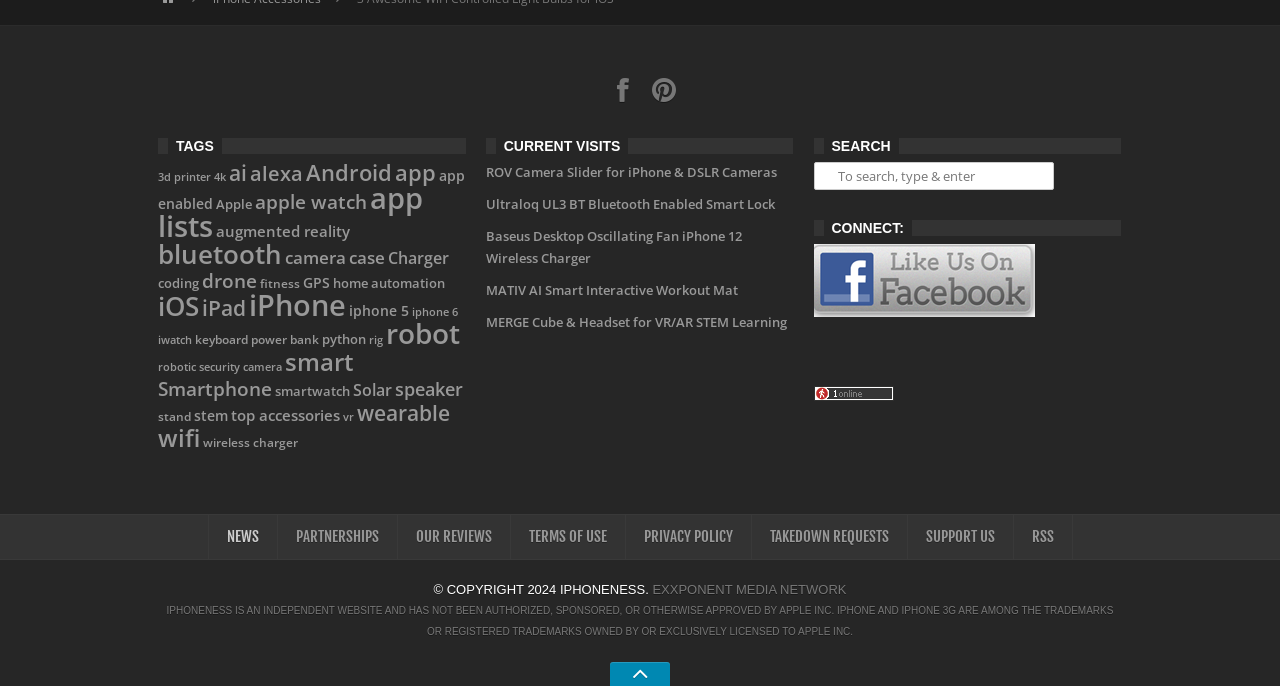Kindly determine the bounding box coordinates of the area that needs to be clicked to fulfill this instruction: "Click on iwatch".

[0.123, 0.018, 0.15, 0.038]